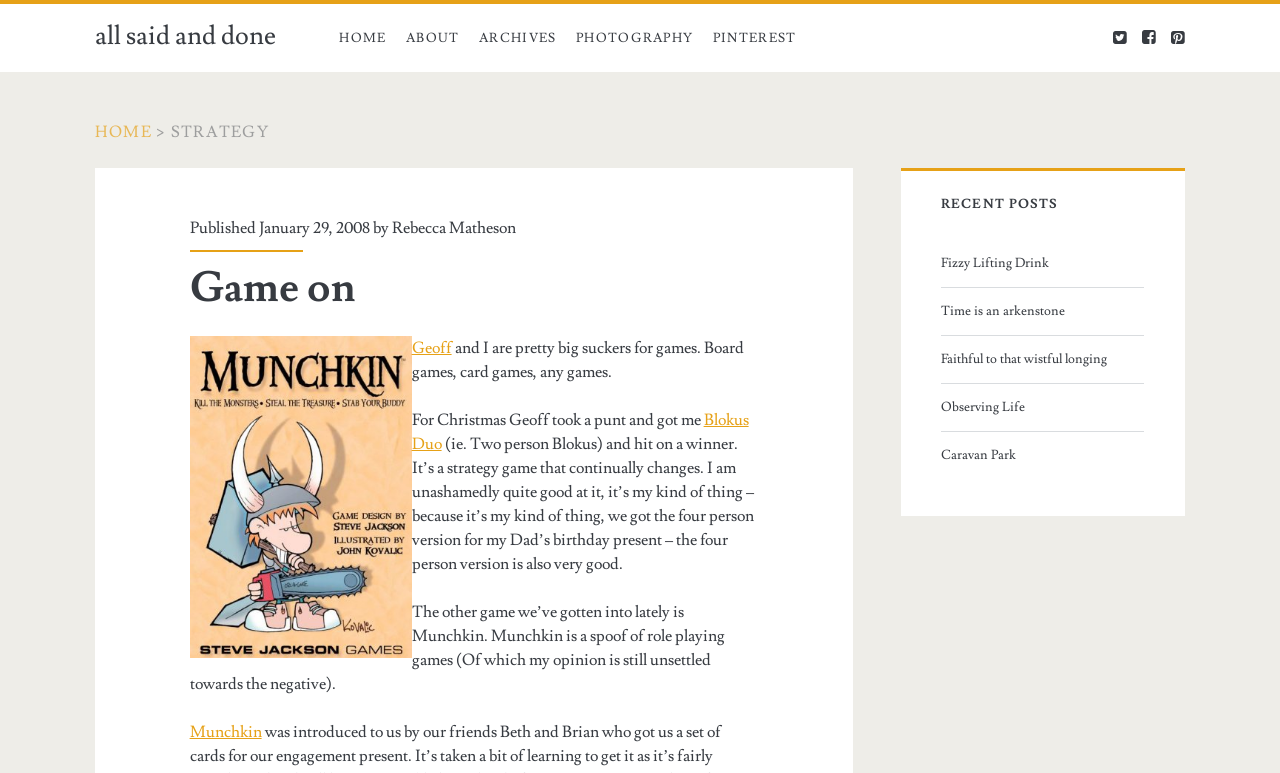Identify the bounding box of the HTML element described as: "Faithful to that wistful longing".

[0.735, 0.449, 0.889, 0.48]